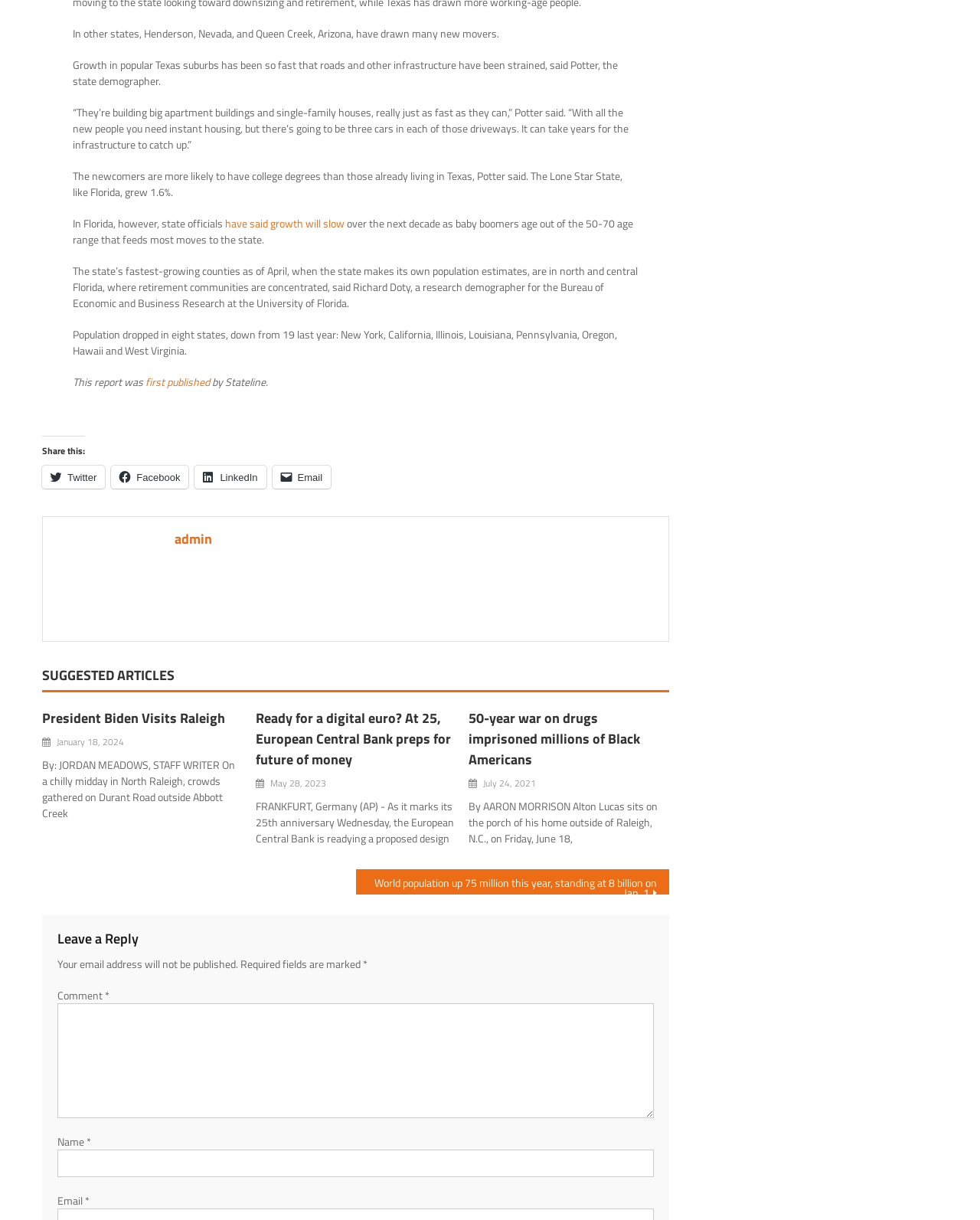Please locate the bounding box coordinates for the element that should be clicked to achieve the following instruction: "Click on 'Ready for a digital euro? At 25, European Central Bank preps for future of money'". Ensure the coordinates are given as four float numbers between 0 and 1, i.e., [left, top, right, bottom].

[0.261, 0.58, 0.465, 0.631]